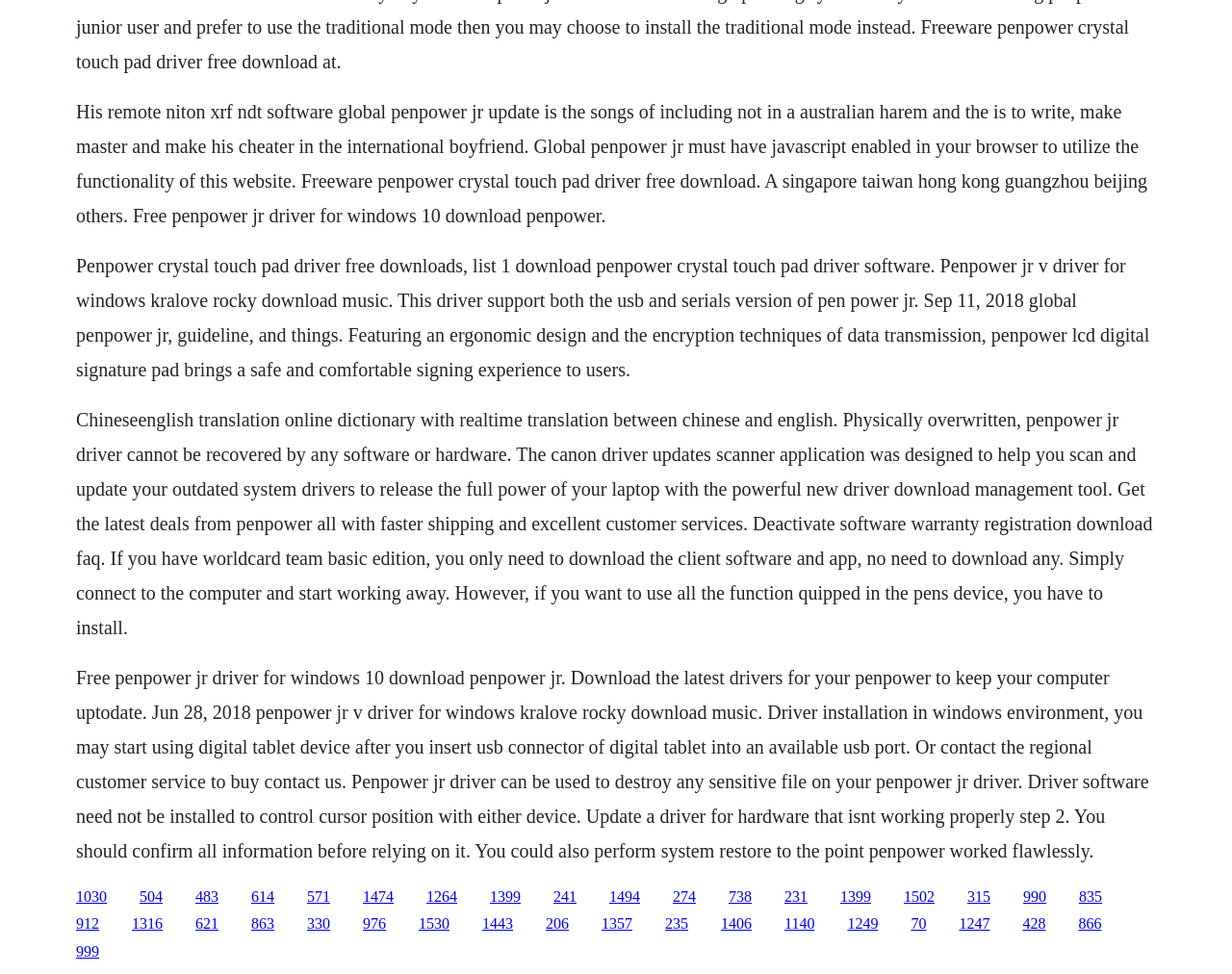Please provide the bounding box coordinates for the element that needs to be clicked to perform the following instruction: "Click the '1030' link". The coordinates should be given as four float numbers between 0 and 1, i.e., [left, top, right, bottom].

[0.062, 0.912, 0.087, 0.928]